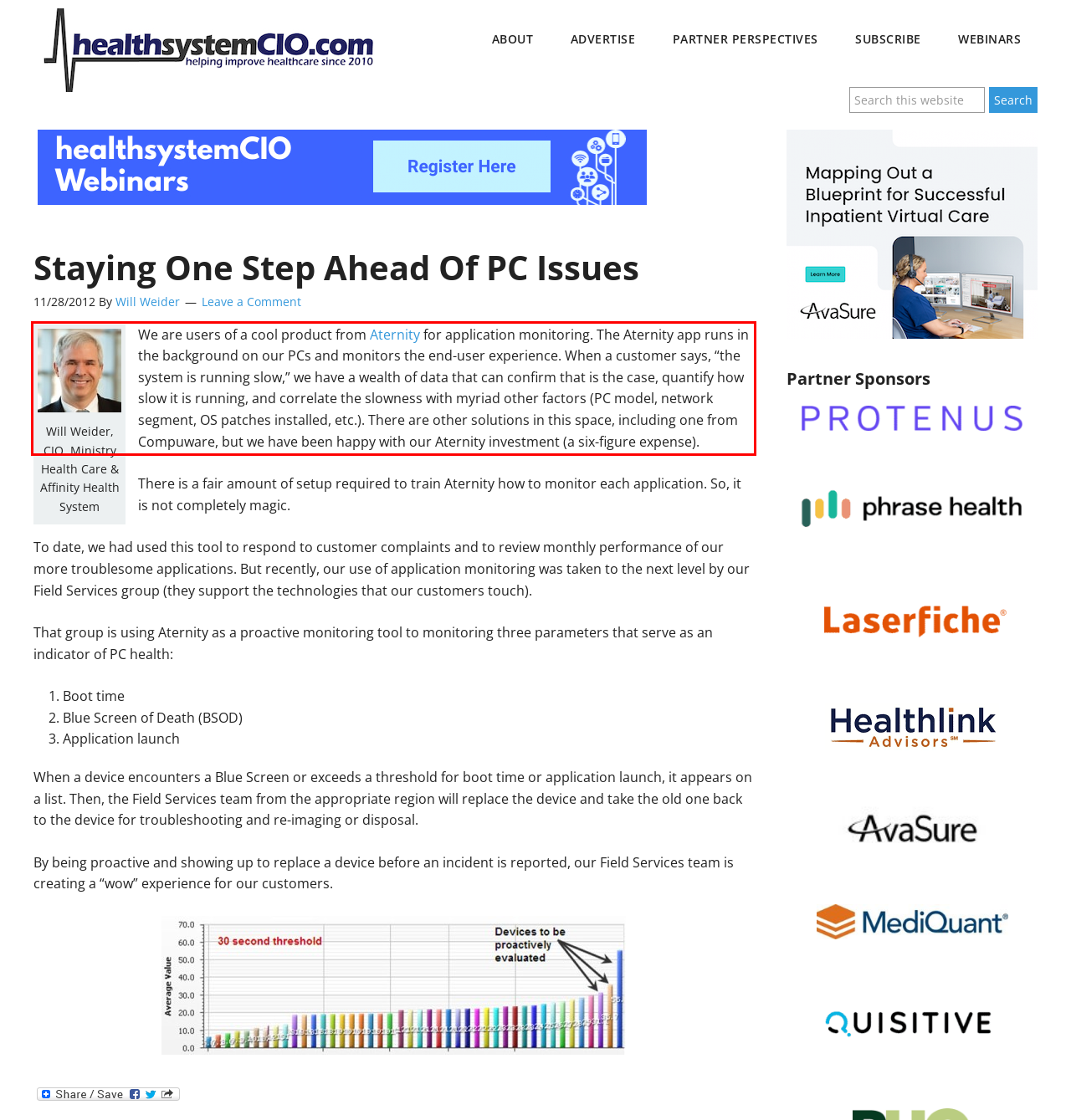Examine the screenshot of the webpage, locate the red bounding box, and generate the text contained within it.

We are users of a cool product from Aternity for application monitoring. The Aternity app runs in the background on our PCs and monitors the end-user experience. When a customer says, “the system is running slow,” we have a wealth of data that can confirm that is the case, quantify how slow it is running, and correlate the slowness with myriad other factors (PC model, network segment, OS patches installed, etc.). There are other solutions in this space, including one from Compuware, but we have been happy with our Aternity investment (a six-figure expense).